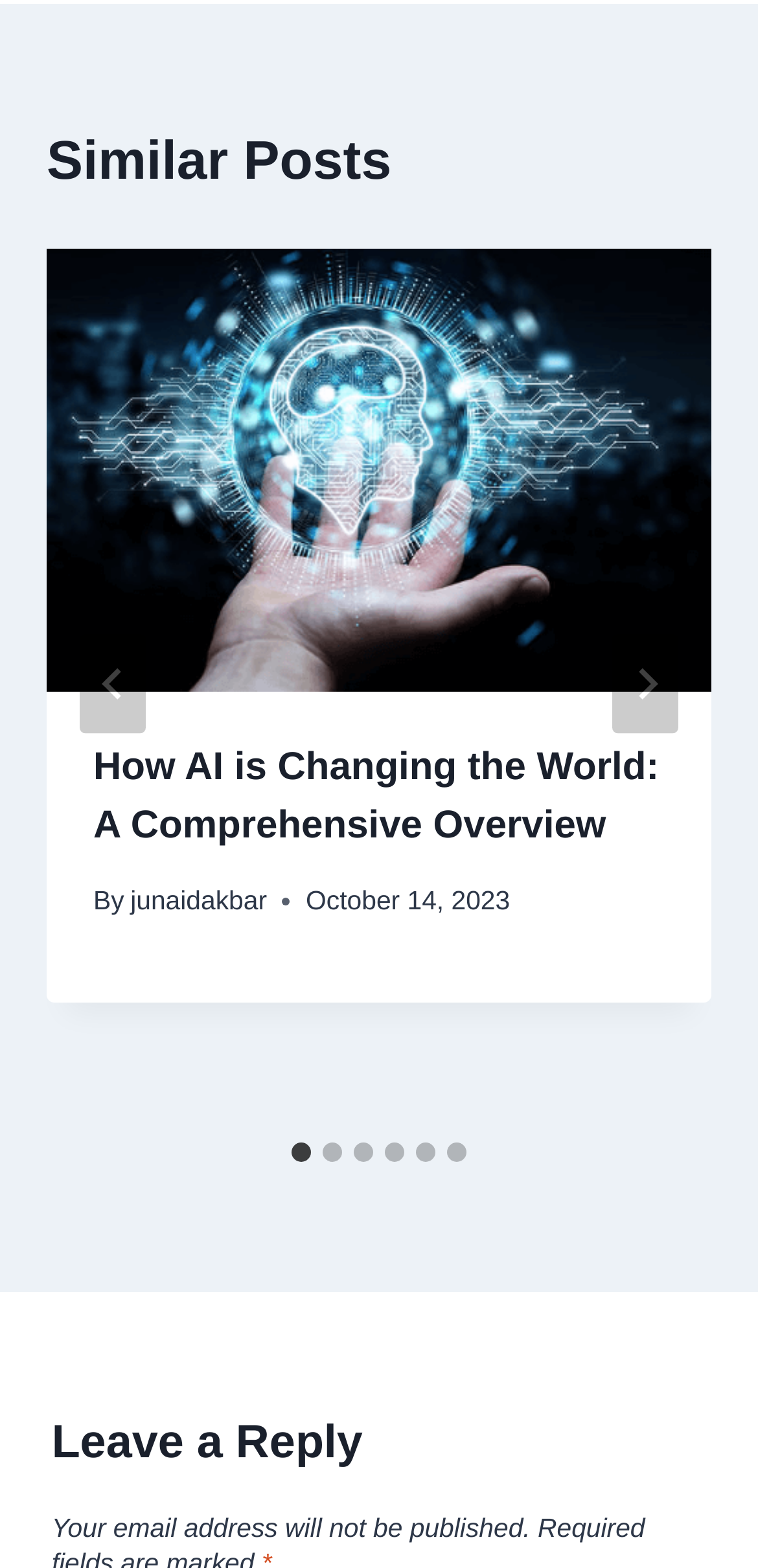Who is the author of the first article?
Examine the webpage screenshot and provide an in-depth answer to the question.

I looked at the article element inside the first tabpanel and found the link element with the text 'junaidakbar', which is the author of the first article.